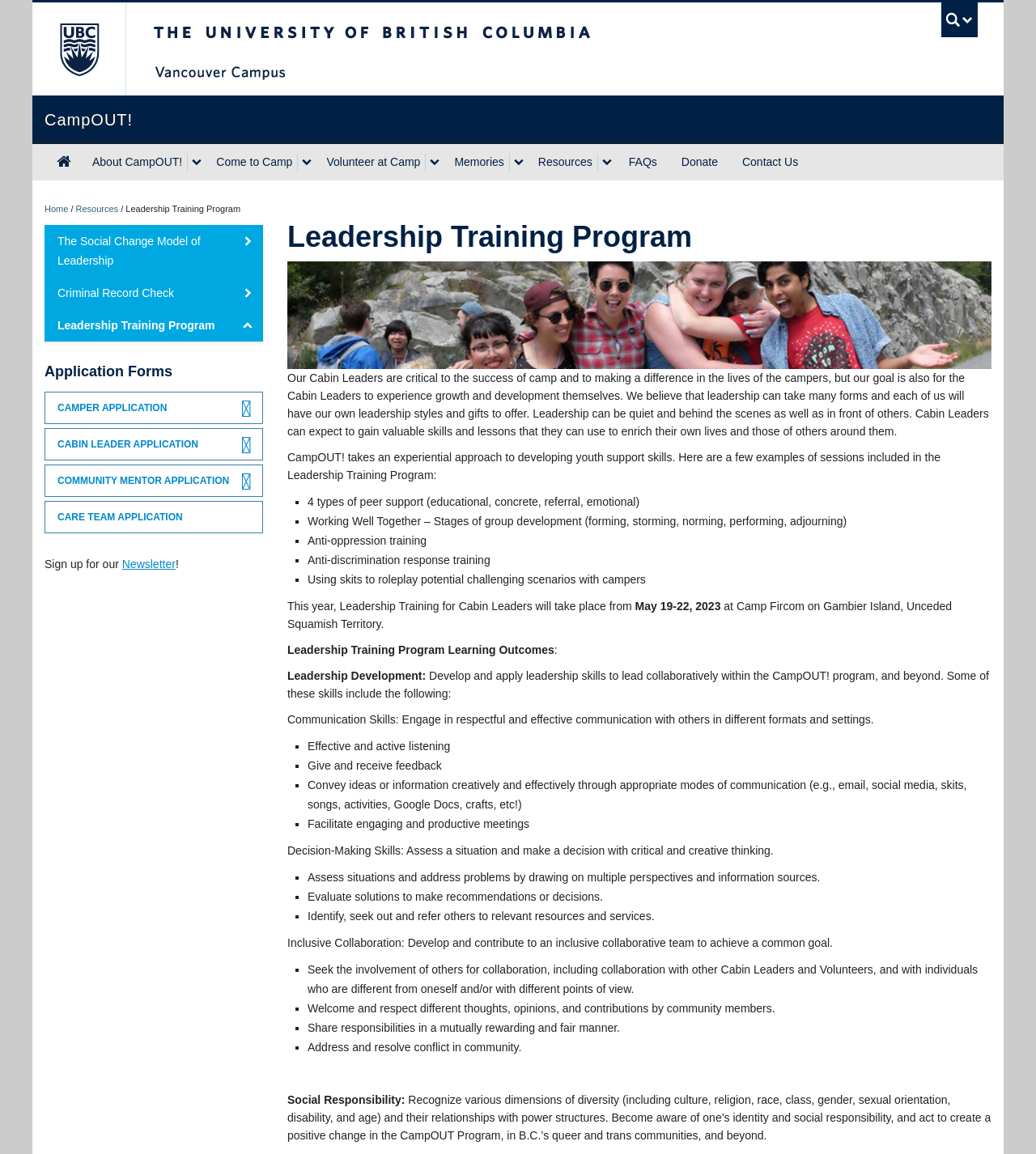What is one of the skills that Cabin Leaders can expect to gain?
Based on the screenshot, provide a one-word or short-phrase response.

Communication Skills